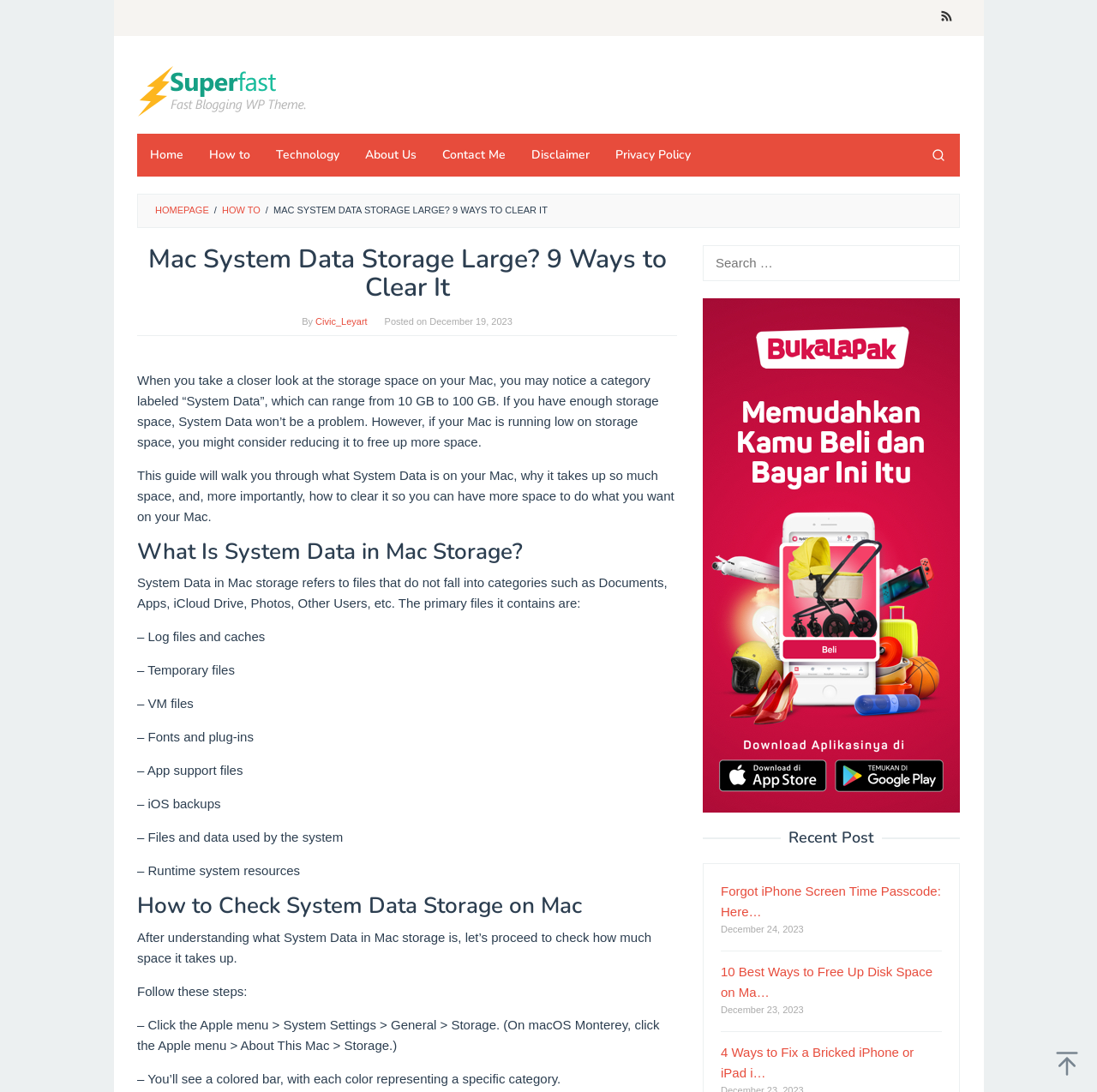What is the purpose of this guide?
Look at the image and respond with a one-word or short phrase answer.

To clear System Data